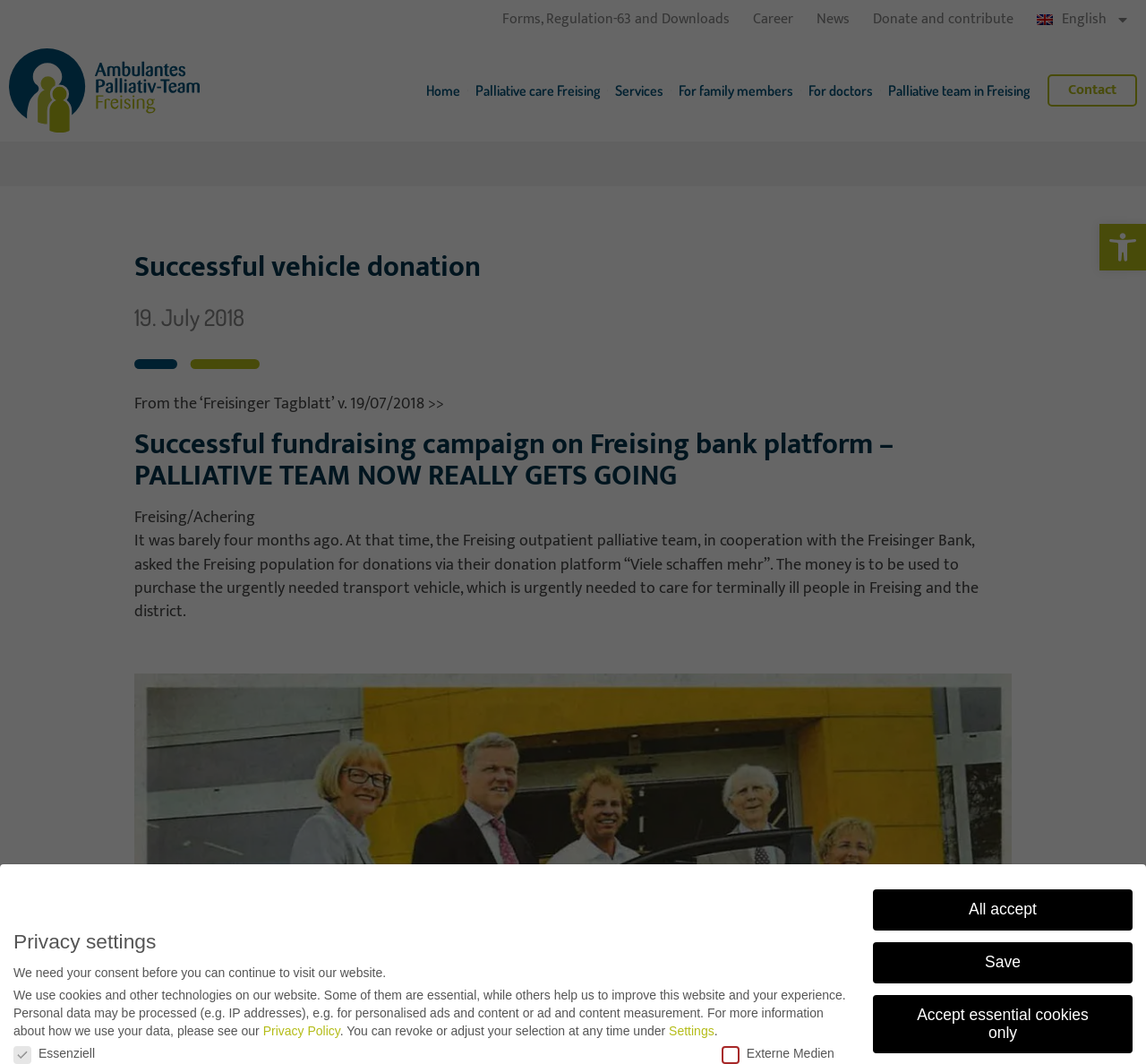What is the name of the palliative team?
Using the image, provide a concise answer in one word or a short phrase.

Palliative team in Freising